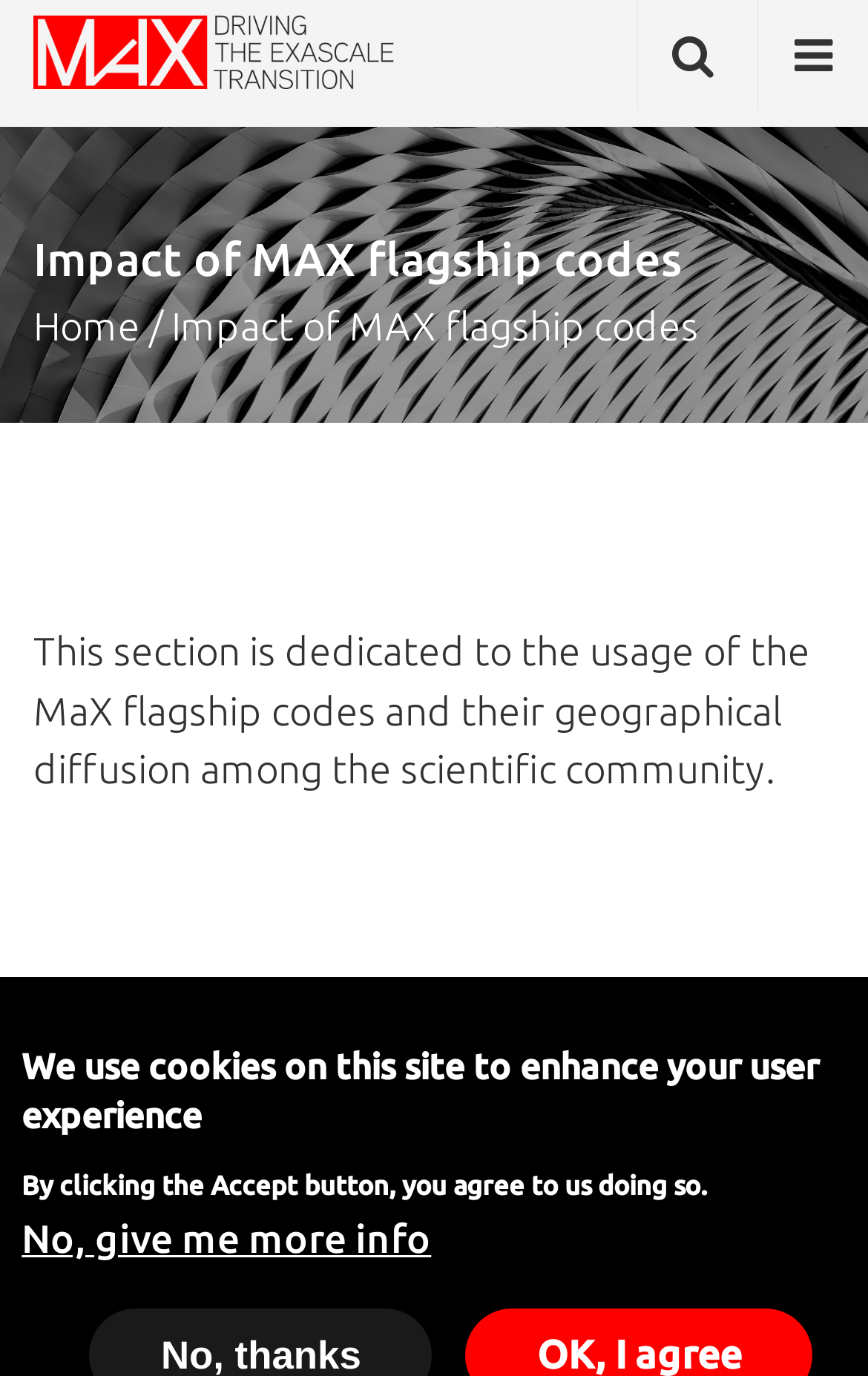Reply to the question below using a single word or brief phrase:
What is the icon next to the 'Home' link?

Home icon